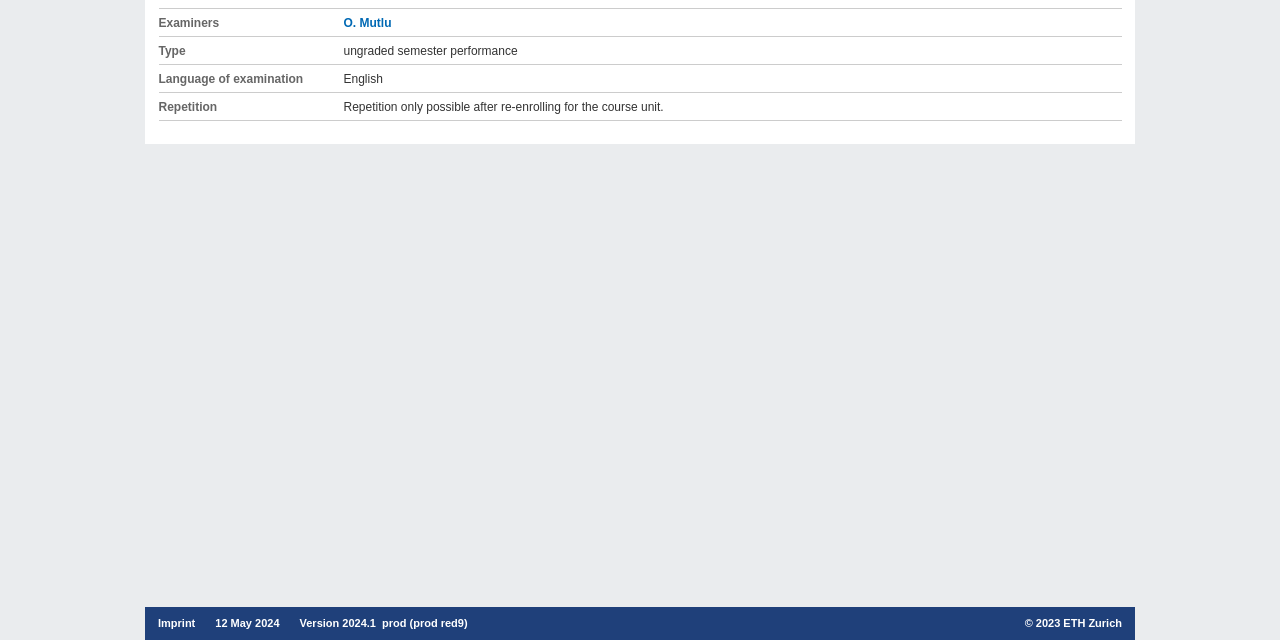Can you find the bounding box coordinates for the UI element given this description: "2023 ETH Zurich"? Provide the coordinates as four float numbers between 0 and 1: [left, top, right, bottom].

[0.809, 0.964, 0.877, 0.983]